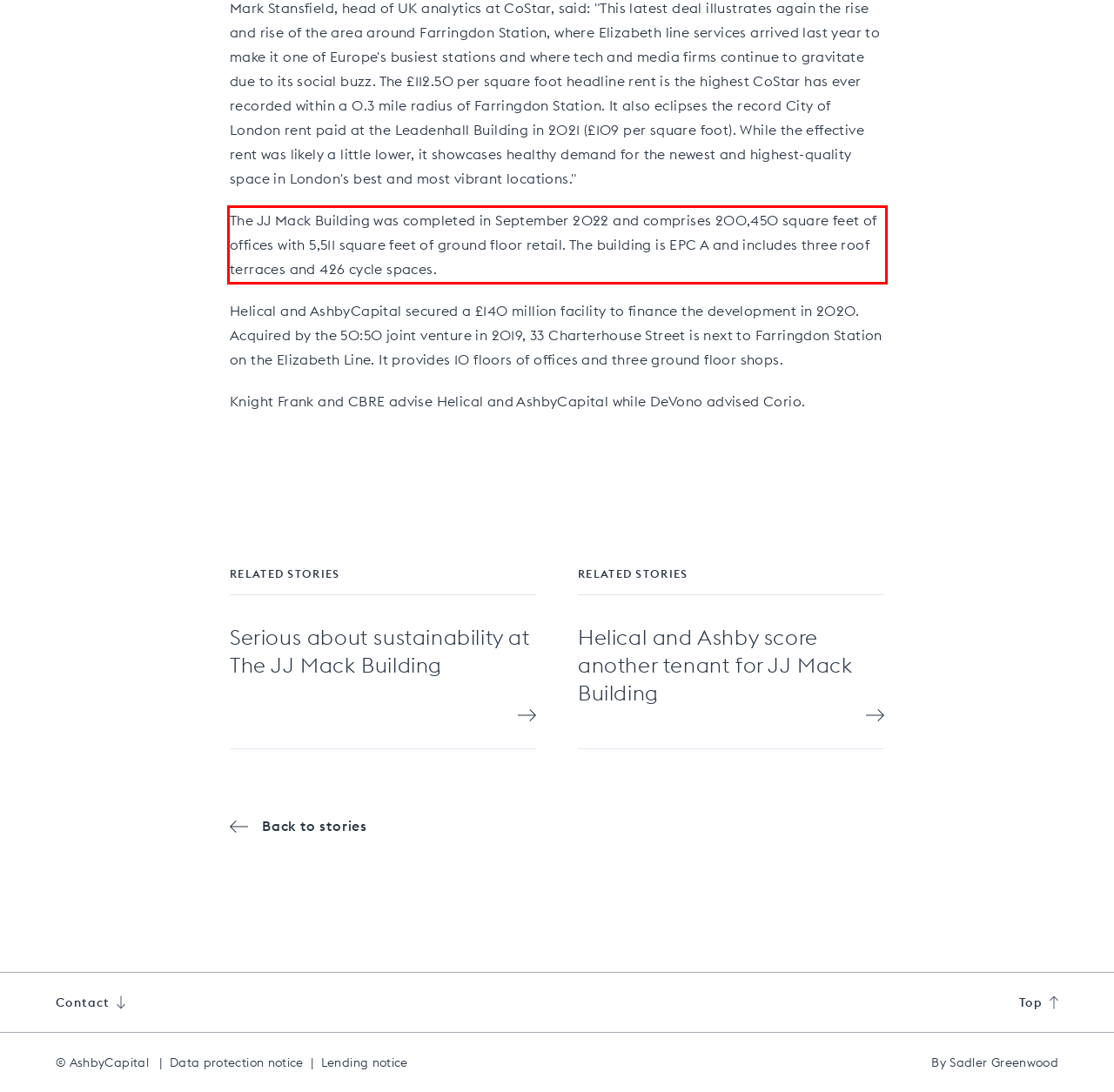There is a UI element on the webpage screenshot marked by a red bounding box. Extract and generate the text content from within this red box.

The JJ Mack Building was completed in September 2022 and comprises 200,450 square feet of offices with 5,511 square feet of ground floor retail. The building is EPC A and includes three roof terraces and 426 cycle spaces.